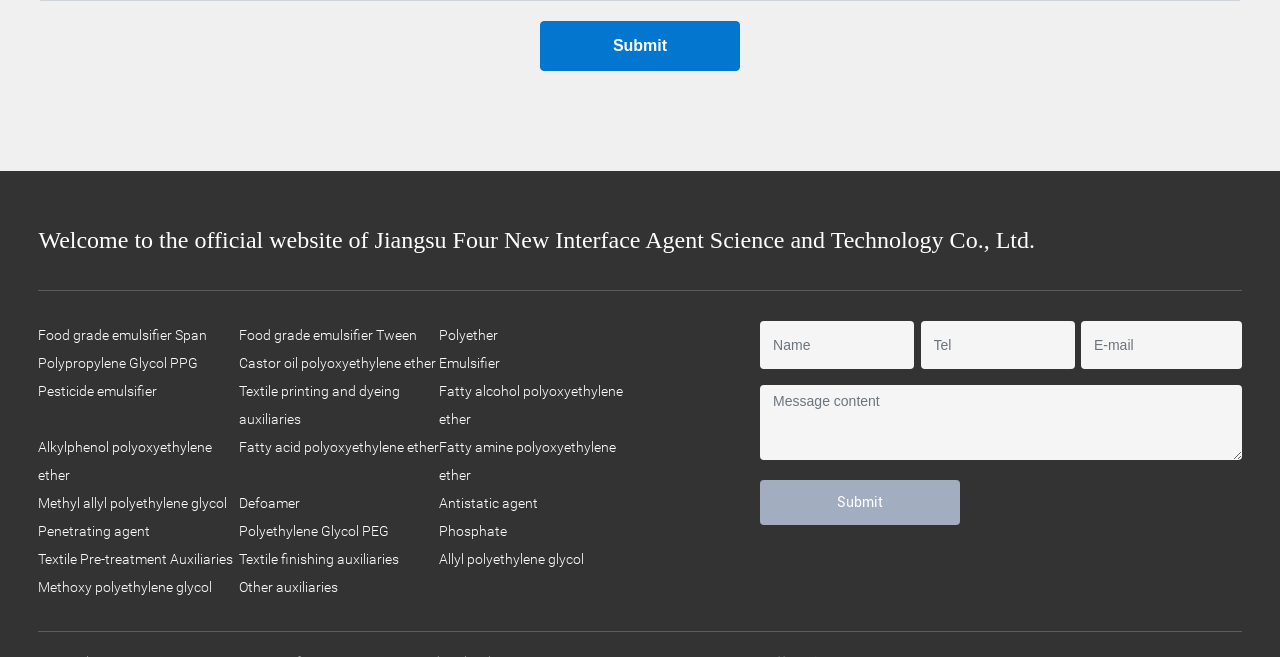Provide a brief response to the question below using one word or phrase:
What is the company's name?

Jiangsu Four New Interface Agent Science and Technology Co., Ltd.